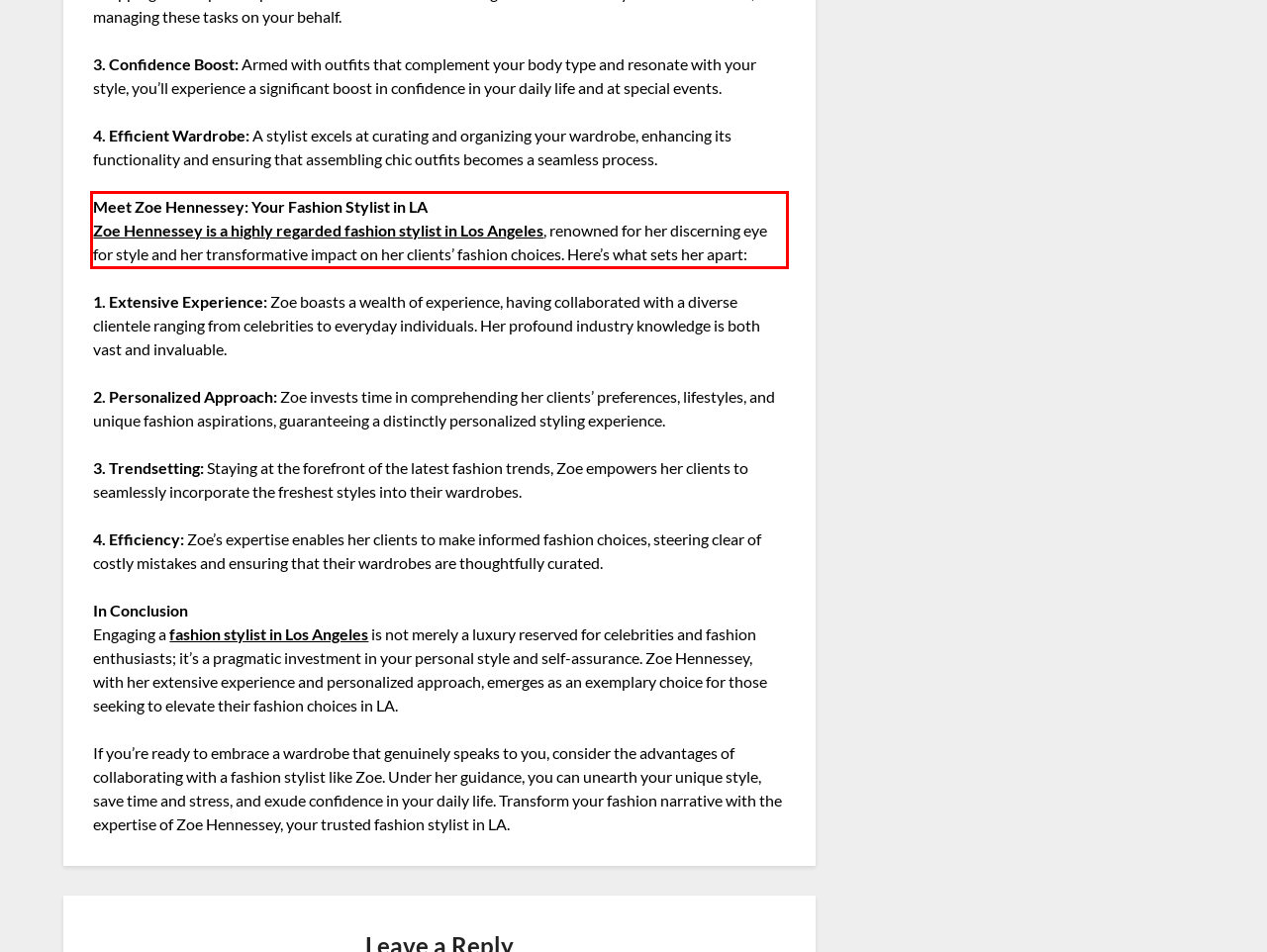Review the screenshot of the webpage and recognize the text inside the red rectangle bounding box. Provide the extracted text content.

Meet Zoe Hennessey: Your Fashion Stylist in LA Zoe Hennessey is a highly regarded fashion stylist in Los Angeles, renowned for her discerning eye for style and her transformative impact on her clients’ fashion choices. Here’s what sets her apart: